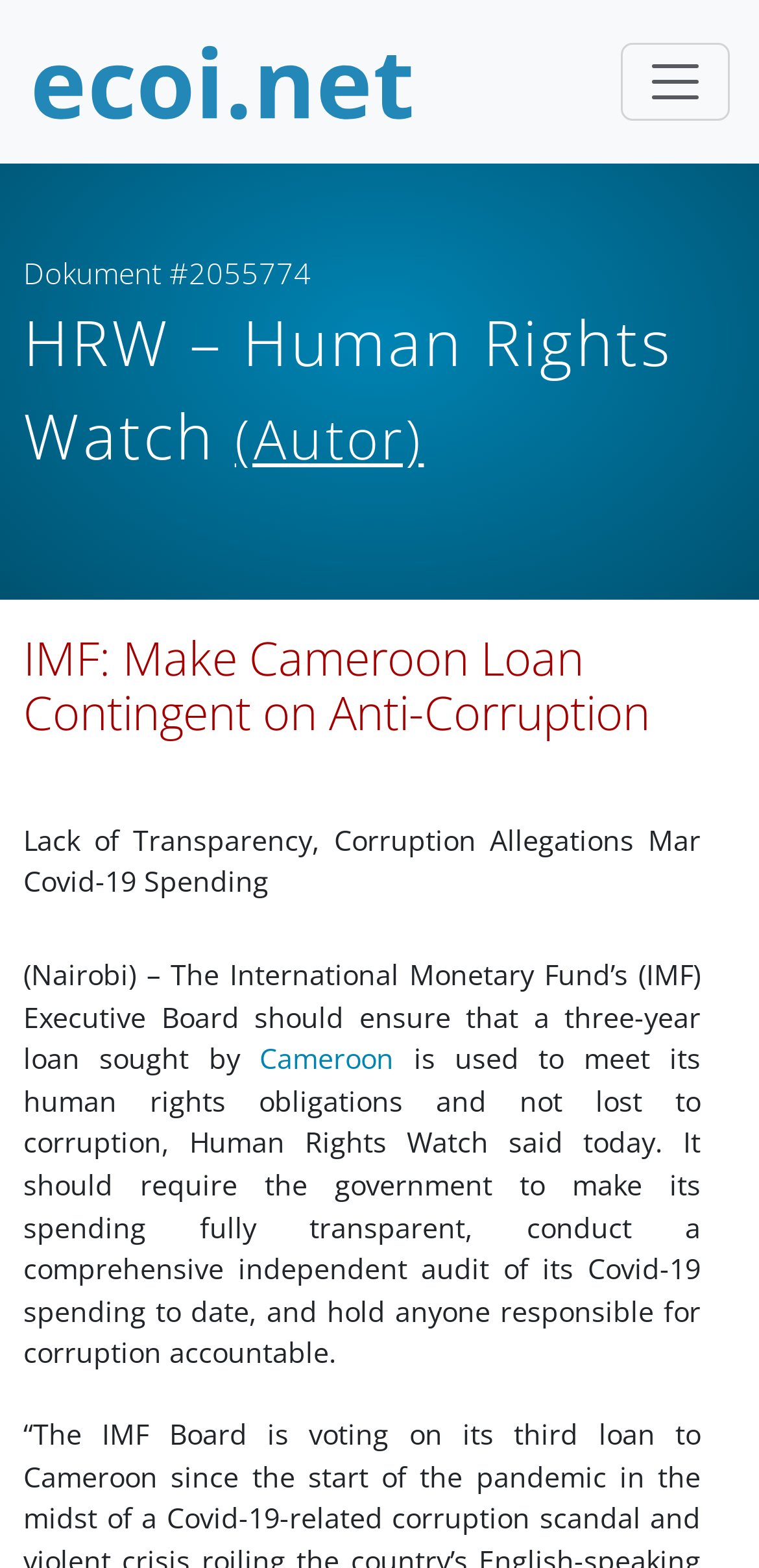Based on the element description: "Cameroon", identify the UI element and provide its bounding box coordinates. Use four float numbers between 0 and 1, [left, top, right, bottom].

[0.342, 0.663, 0.519, 0.687]